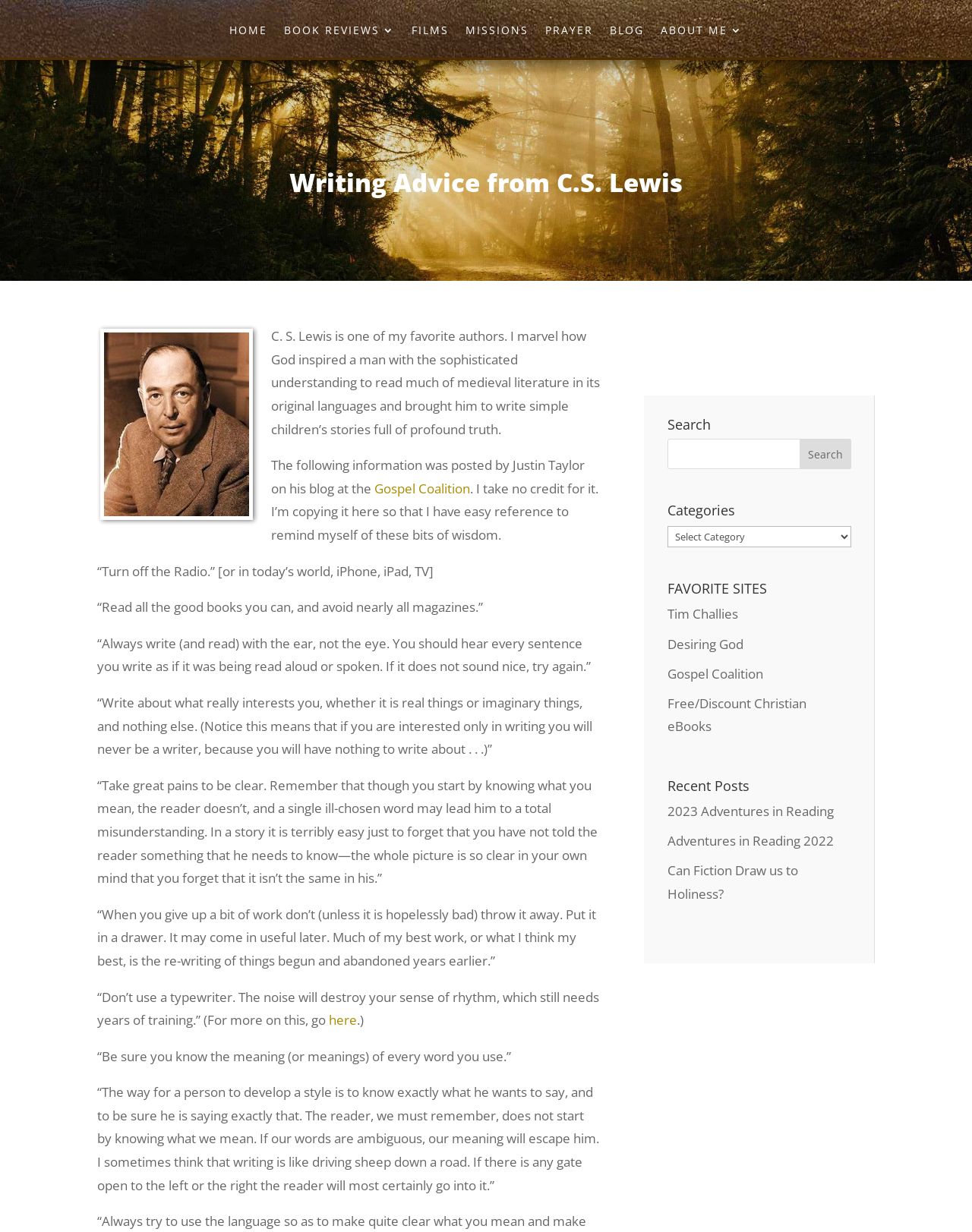Find and specify the bounding box coordinates that correspond to the clickable region for the instruction: "Read the '2023 Adventures in Reading' post".

[0.687, 0.651, 0.858, 0.666]